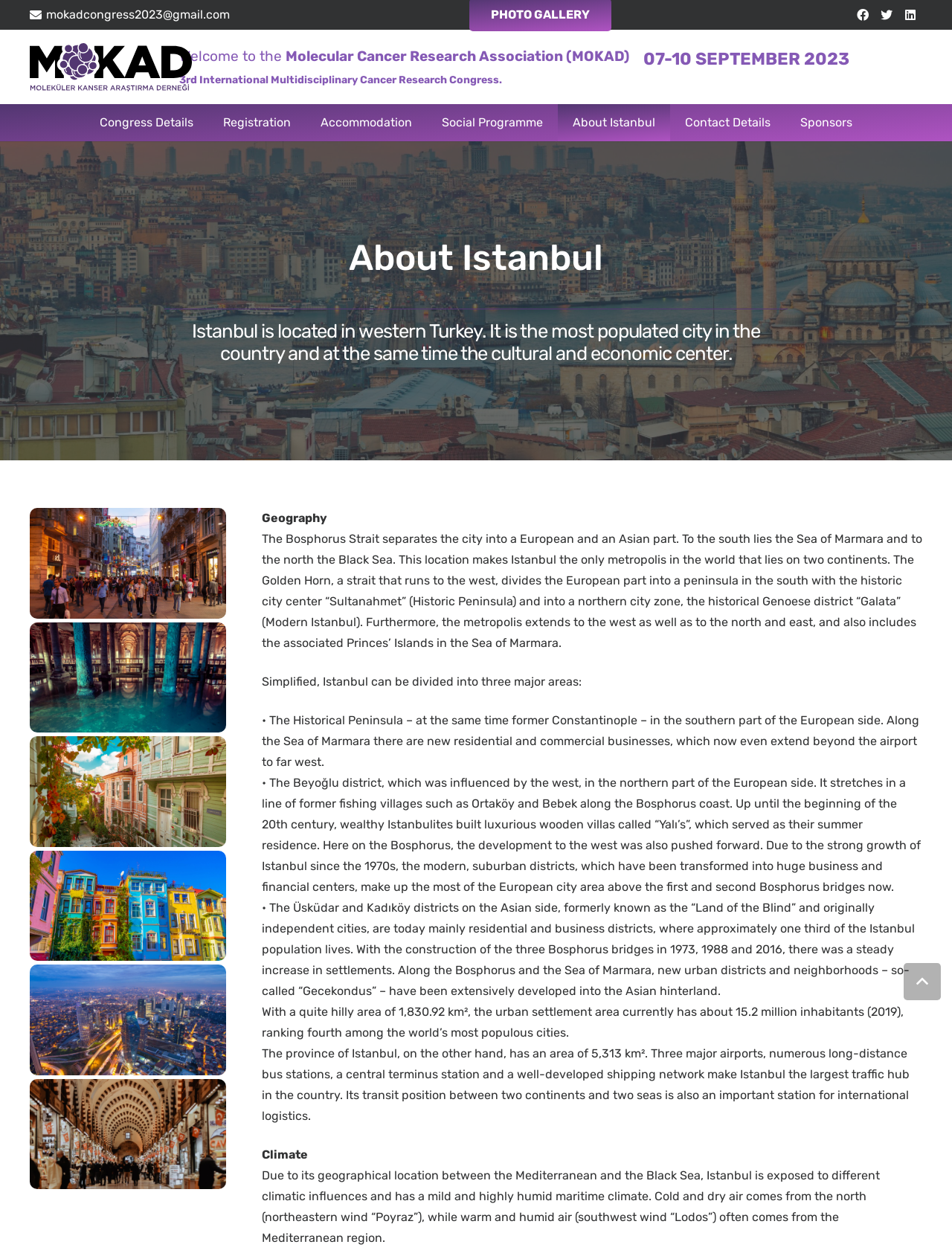Answer the question below in one word or phrase:
What is the population of Istanbul?

15.2 million